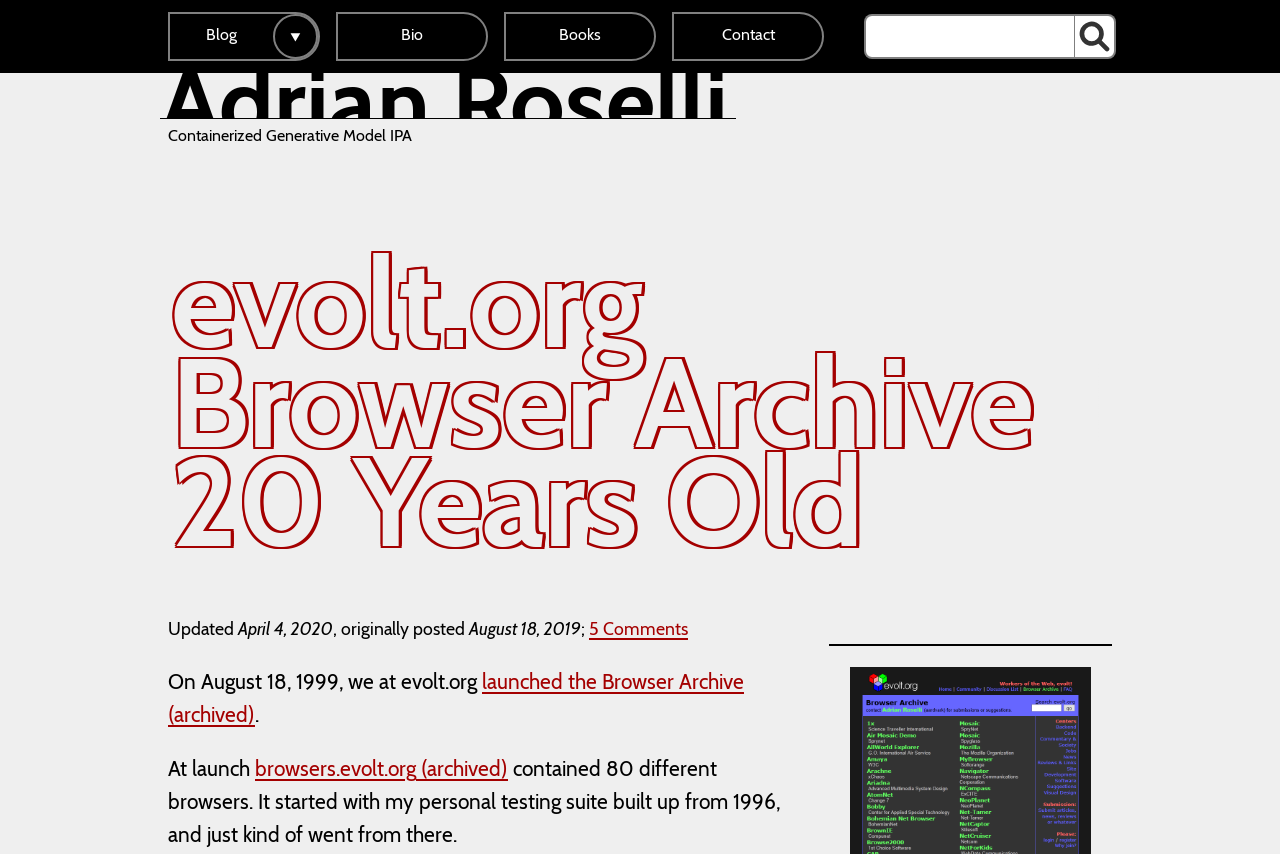What is the name of the website's section that contains the author's personal testing suite?
With the help of the image, please provide a detailed response to the question.

The text on the webpage states 'It started with my personal testing suite built up from 1996, and just kind of went from there.' and provides a link to 'browsers.evolt.org (archived)'. This suggests that browsers.evolt.org is the section of the website that contains the author's personal testing suite.